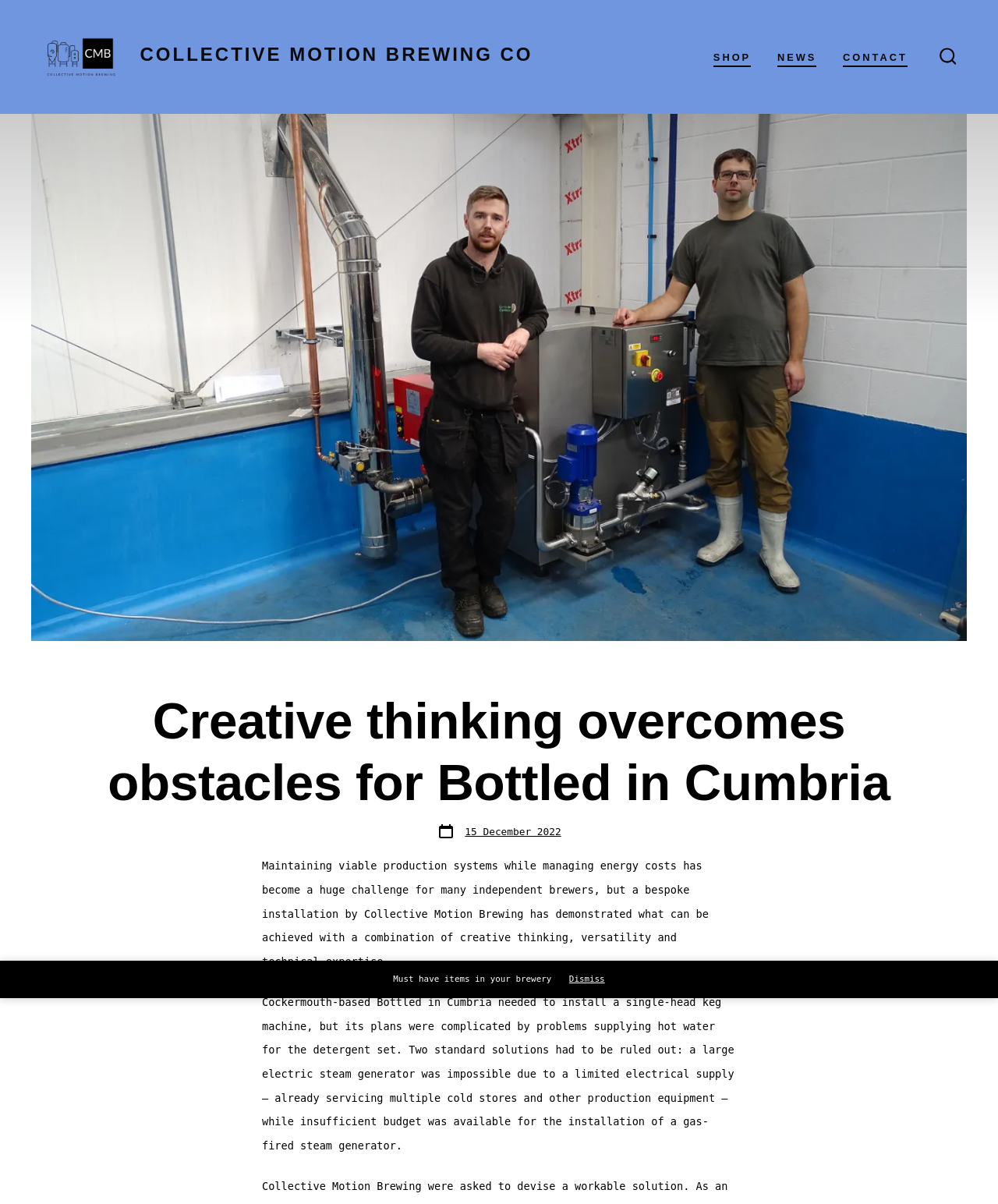Kindly determine the bounding box coordinates for the area that needs to be clicked to execute this instruction: "Contact Collective Motion Brewing Co".

[0.845, 0.039, 0.909, 0.057]